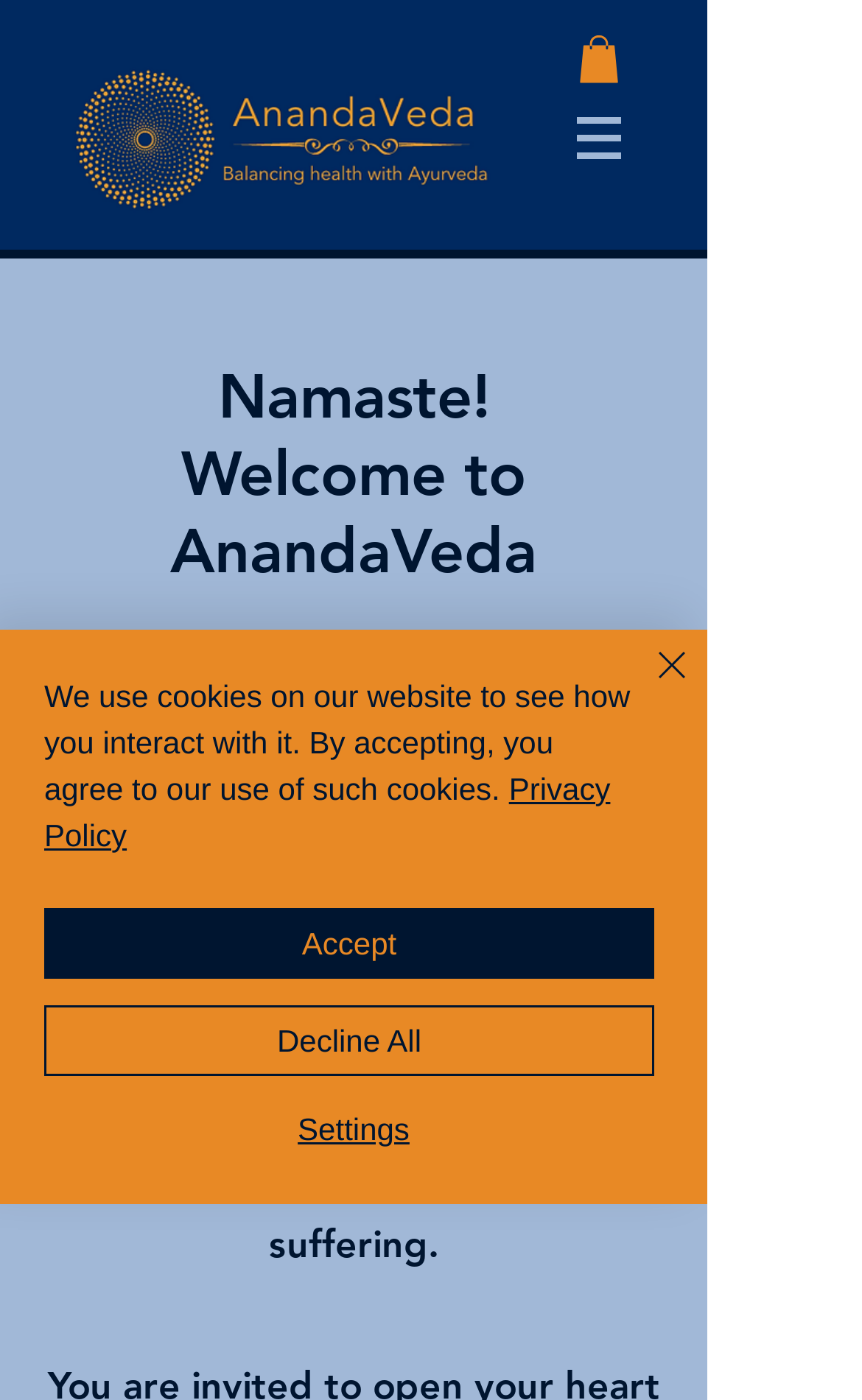What is the name of the clinic? From the image, respond with a single word or brief phrase.

AnandaVeda